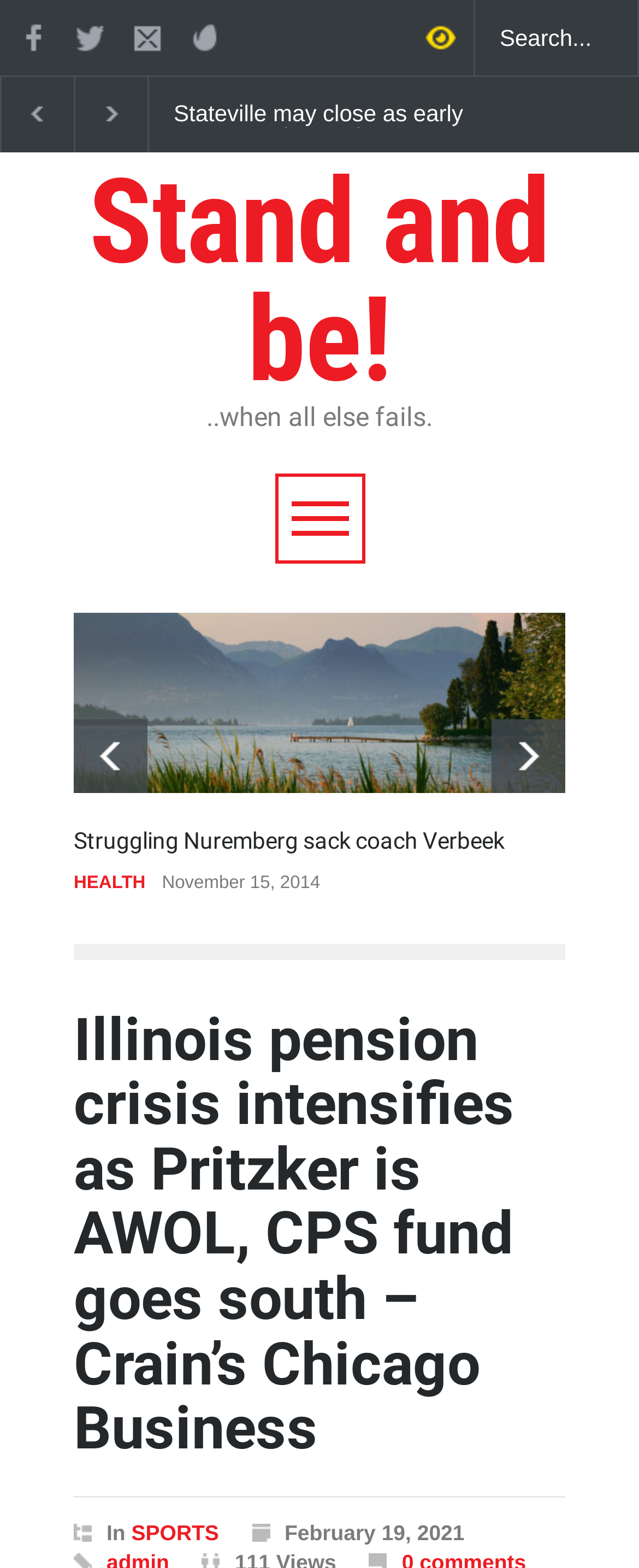What is the name of the publication?
Using the screenshot, give a one-word or short phrase answer.

Crain’s Chicago Business